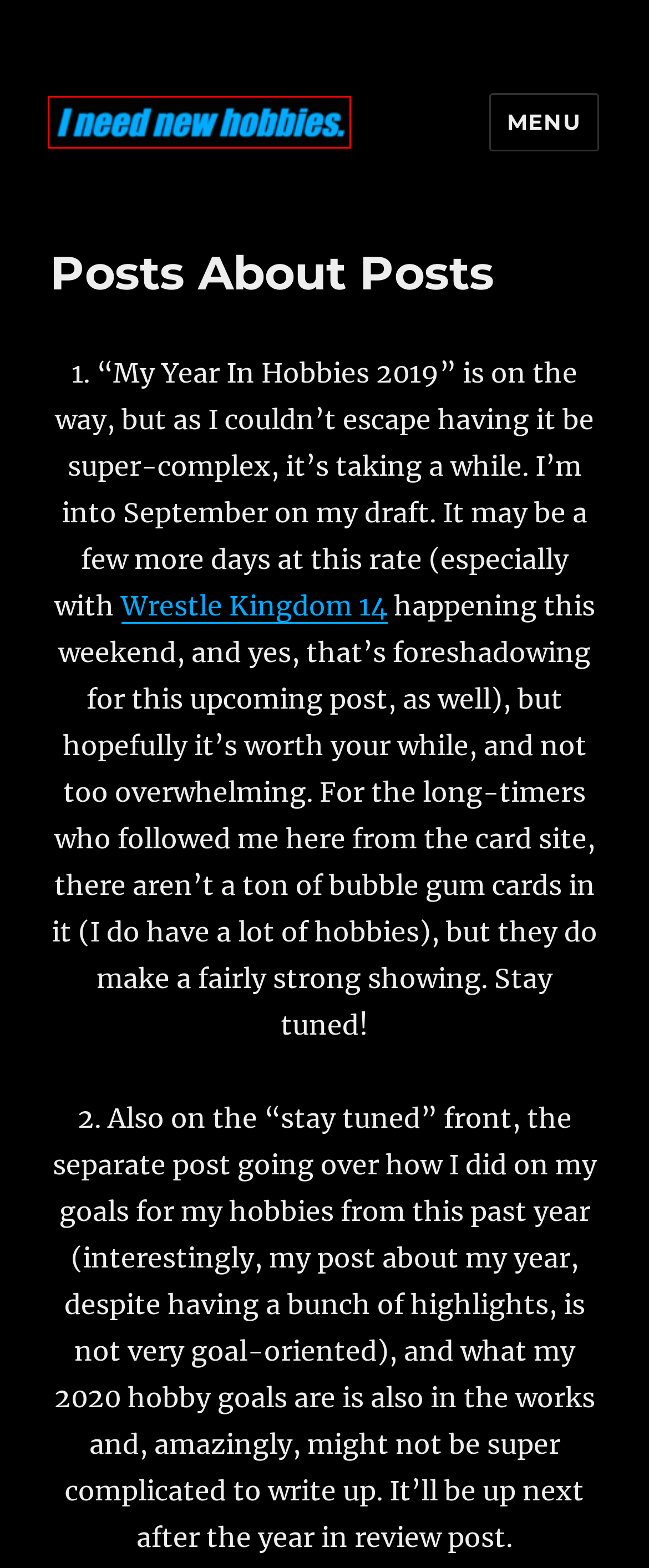Given a screenshot of a webpage featuring a red bounding box, identify the best matching webpage description for the new page after the element within the red box is clicked. Here are the options:
A. Blank Title - Home
B. Buy Records New Jersey · Revilla Grooves and Gear 732-447-3149
C. I need new hobbies. - One person trying to make peace with how they use their time.
D. Heck - I need new hobbies.
E. Sister Ray Records | Vinyl & CDs
F. luchablog
G. Stateline Video Games
 – Stateline Video Games Inc.
H. Mile High Comics - Your New And Collectible Comic Book Store

C